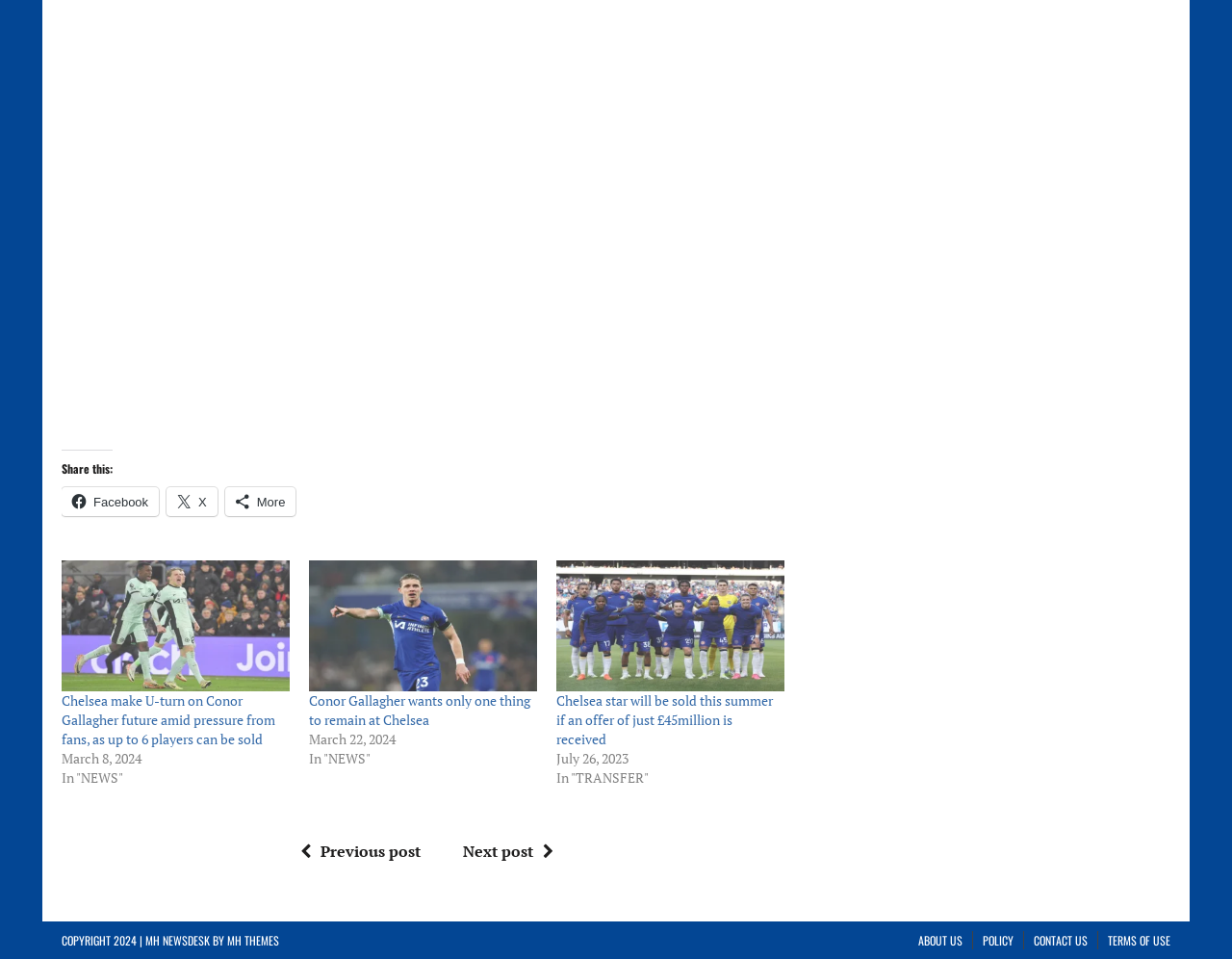Please identify the bounding box coordinates of the element that needs to be clicked to execute the following command: "Share on Facebook". Provide the bounding box using four float numbers between 0 and 1, formatted as [left, top, right, bottom].

[0.05, 0.508, 0.129, 0.538]